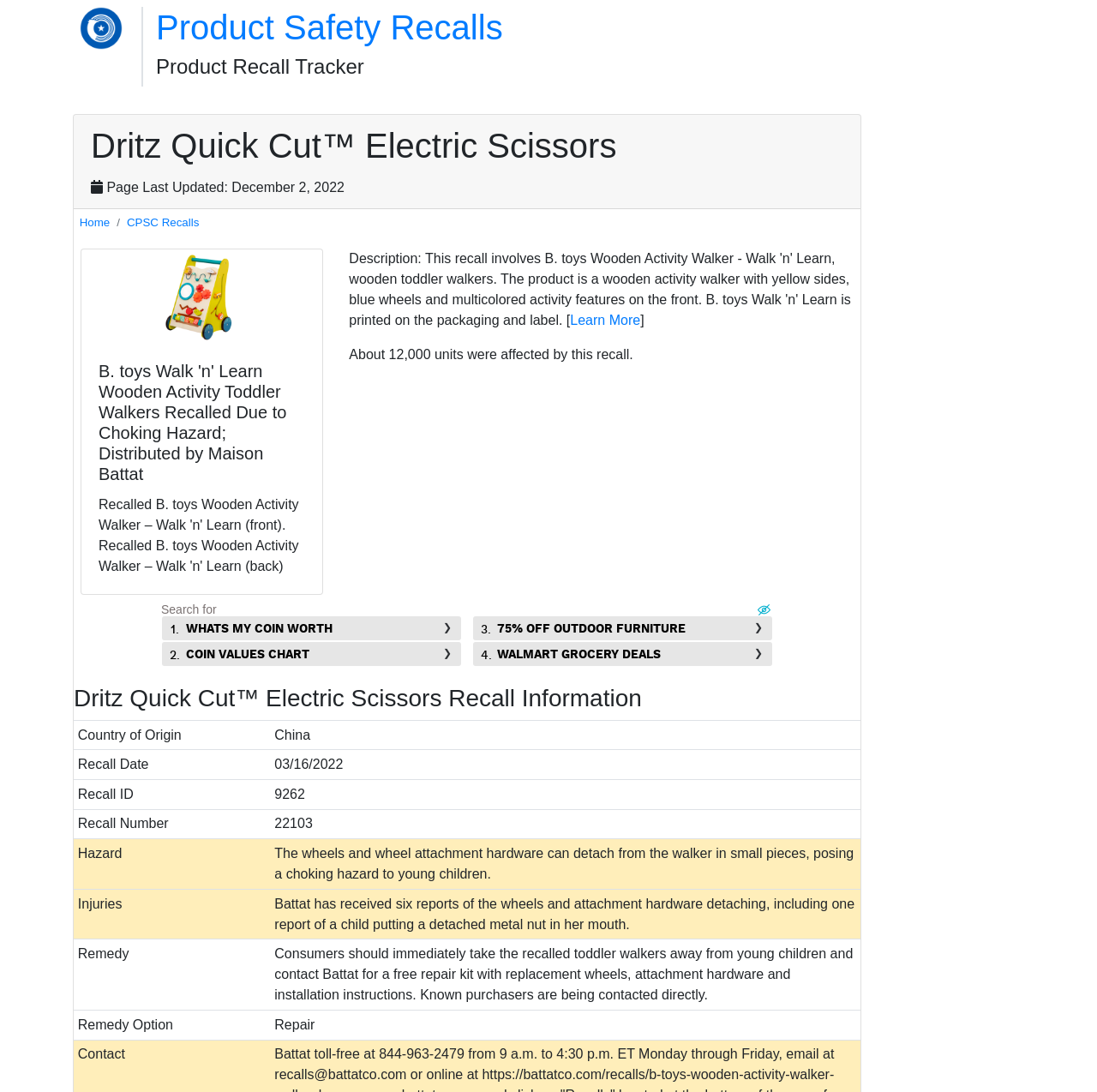Extract the text of the main heading from the webpage.

Dritz Quick Cut™ Electric Scissors